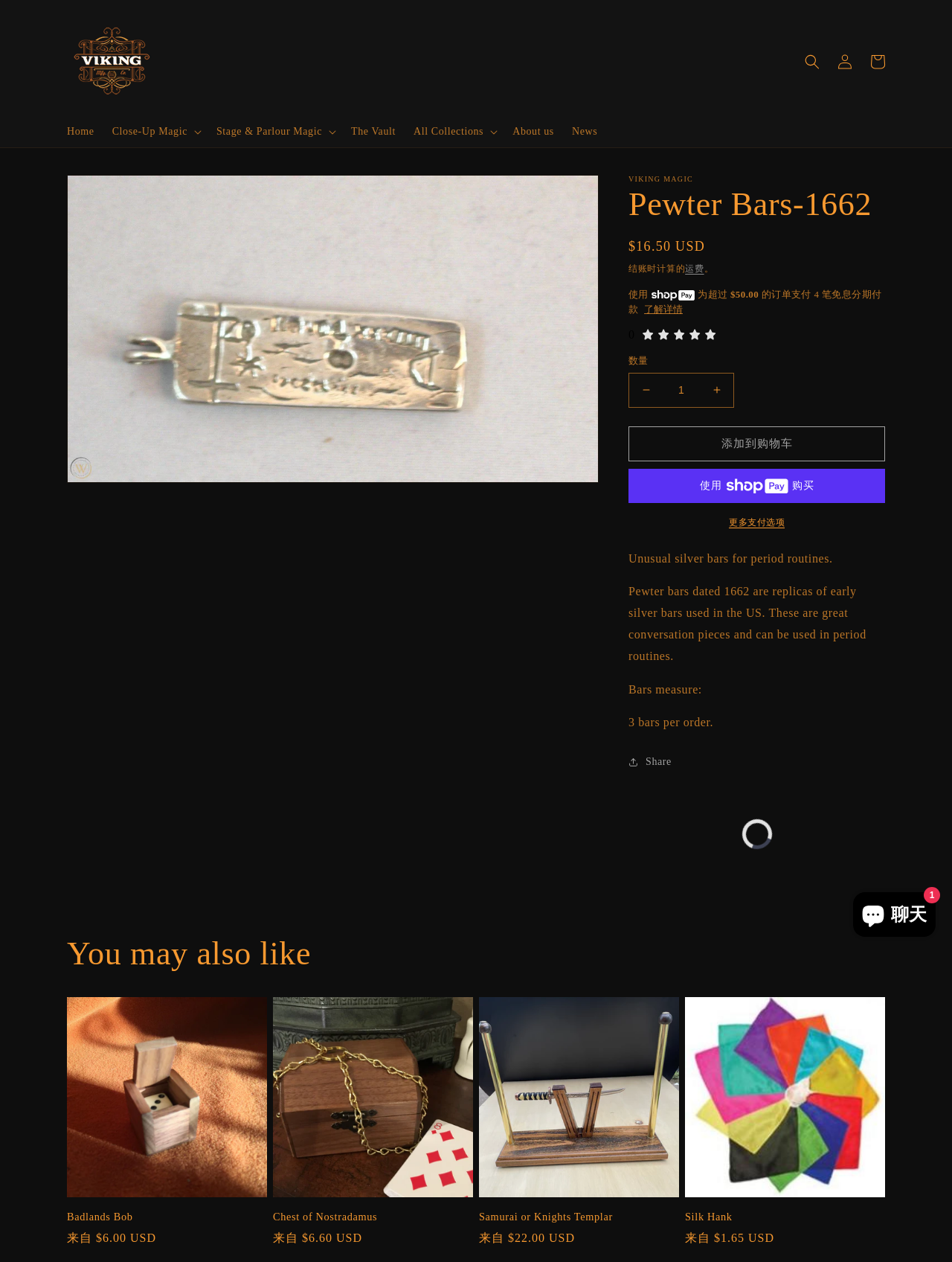Given the description: "登录", determine the bounding box coordinates of the UI element. The coordinates should be formatted as four float numbers between 0 and 1, [left, top, right, bottom].

[0.87, 0.036, 0.905, 0.062]